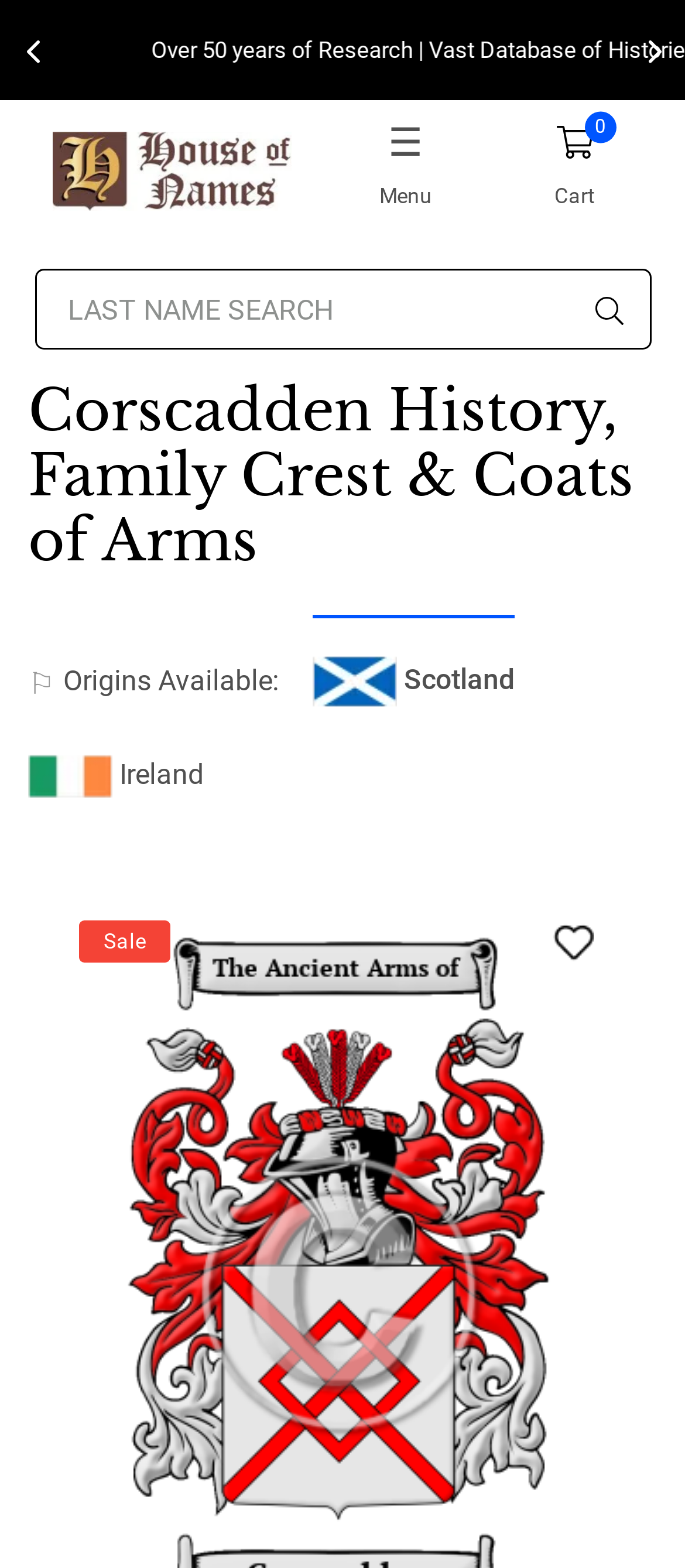Can you find and provide the title of the webpage?

Corscadden History, Family Crest & Coats of Arms